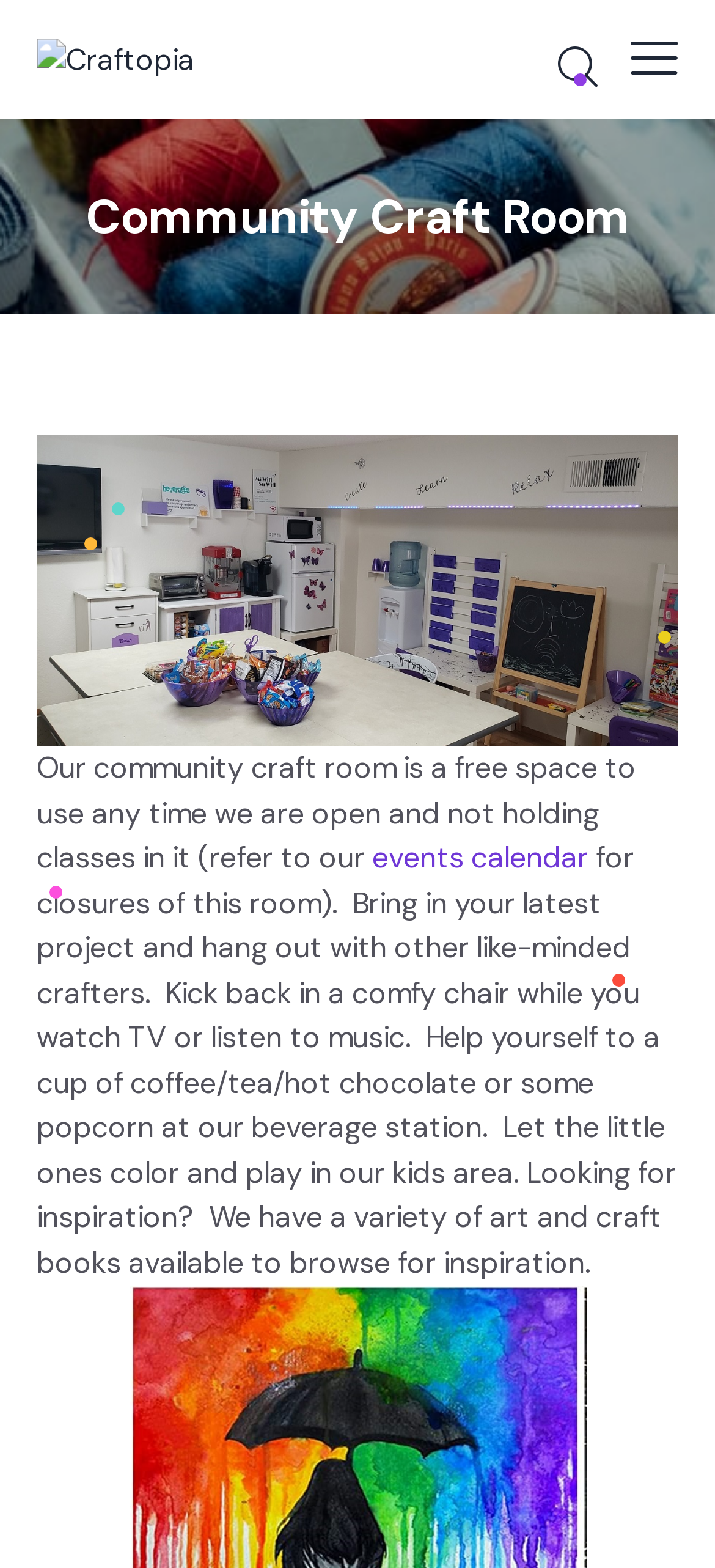Predict the bounding box of the UI element based on the description: "alt="Craftopia"". The coordinates should be four float numbers between 0 and 1, formatted as [left, top, right, bottom].

[0.051, 0.025, 0.272, 0.049]